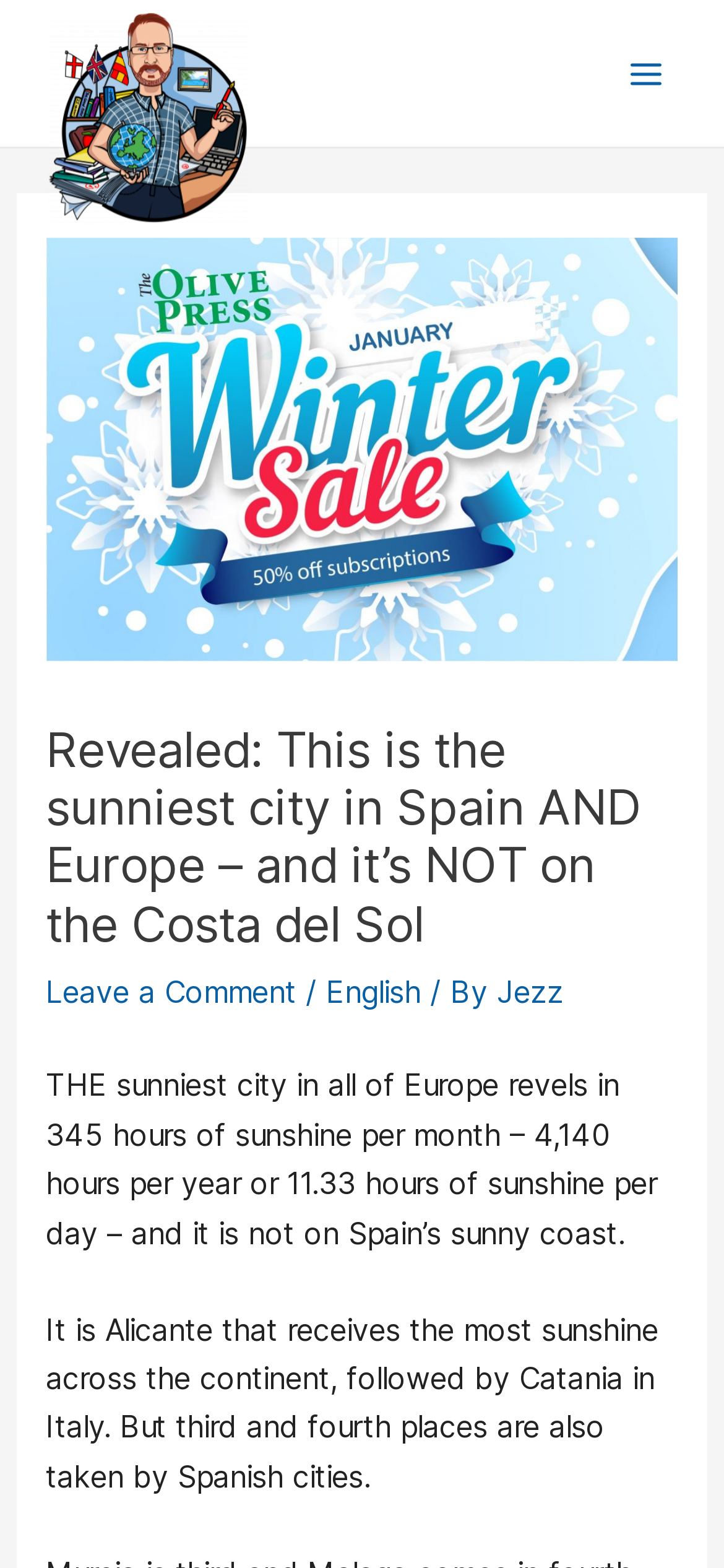Given the element description, predict the bounding box coordinates in the format (top-left x, top-left y, bottom-right x, bottom-right y), using floating point numbers between 0 and 1: Main Menu

[0.836, 0.021, 0.949, 0.073]